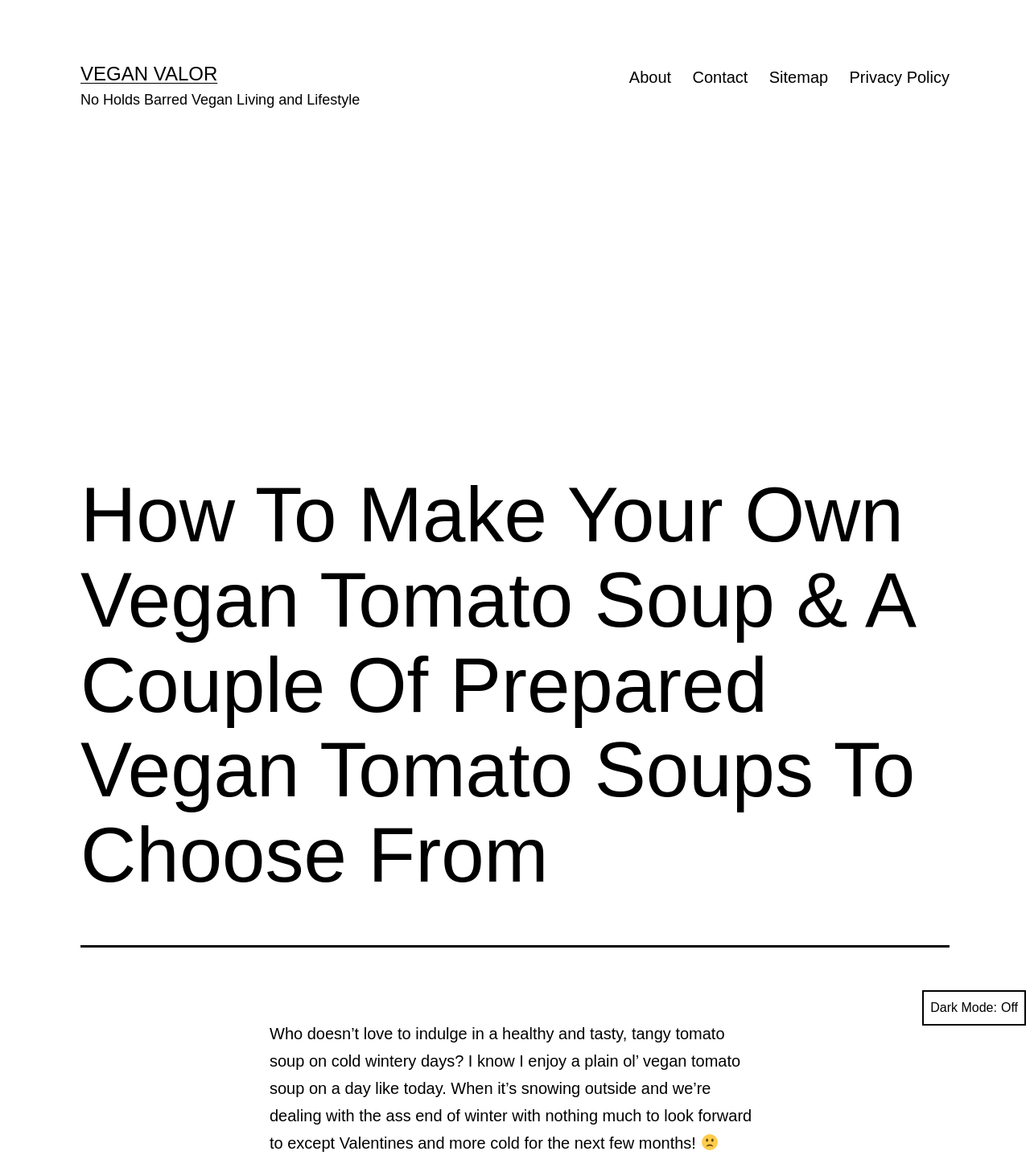Offer a thorough description of the webpage.

This webpage is about vegan tomato soup, with a focus on making your own and exploring prepared options. At the top left, there is a link to "VEGAN VALOR" and a static text "No Holds Barred Vegan Living and Lifestyle" next to it. 

On the top right, there is a primary navigation menu with links to "About", "Contact", "Sitemap", and "Privacy Policy". 

Below the navigation menu, there is an advertisement iframe that takes up most of the width of the page. Within the iframe, there is a header with a heading that matches the title of the webpage, "How To Make Your Own Vegan Tomato Soup & A Couple Of Prepared Vegan Tomato Soups To Choose From". 

Below the header, there is a block of text that discusses the enjoyment of vegan tomato soup on cold winter days, followed by an image of a sad face emoji. 

On the left side of the page, there are several social media links, represented by various icons. At the bottom right, there is a button to toggle dark mode.